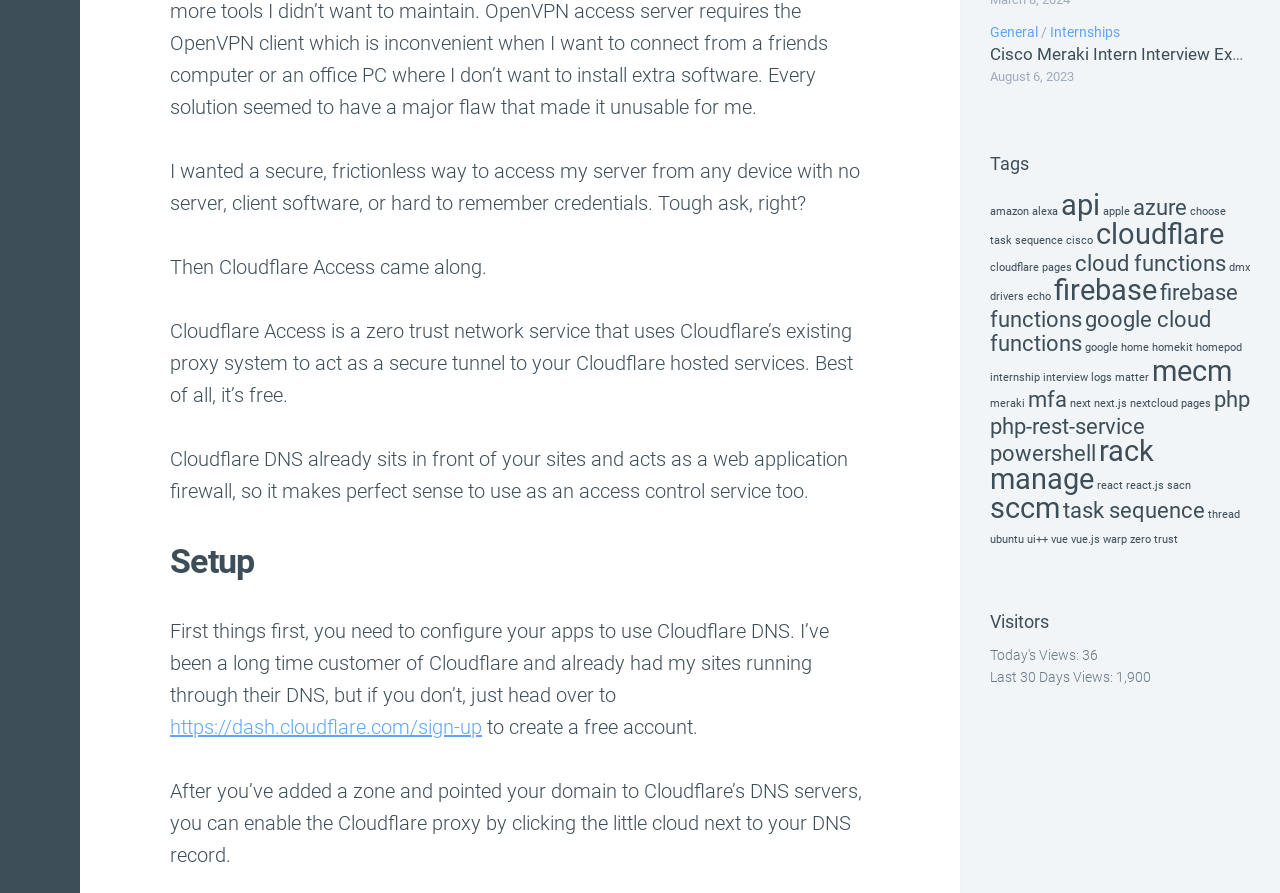Please identify the bounding box coordinates of the element on the webpage that should be clicked to follow this instruction: "Click on 'General'". The bounding box coordinates should be given as four float numbers between 0 and 1, formatted as [left, top, right, bottom].

[0.773, 0.027, 0.811, 0.045]